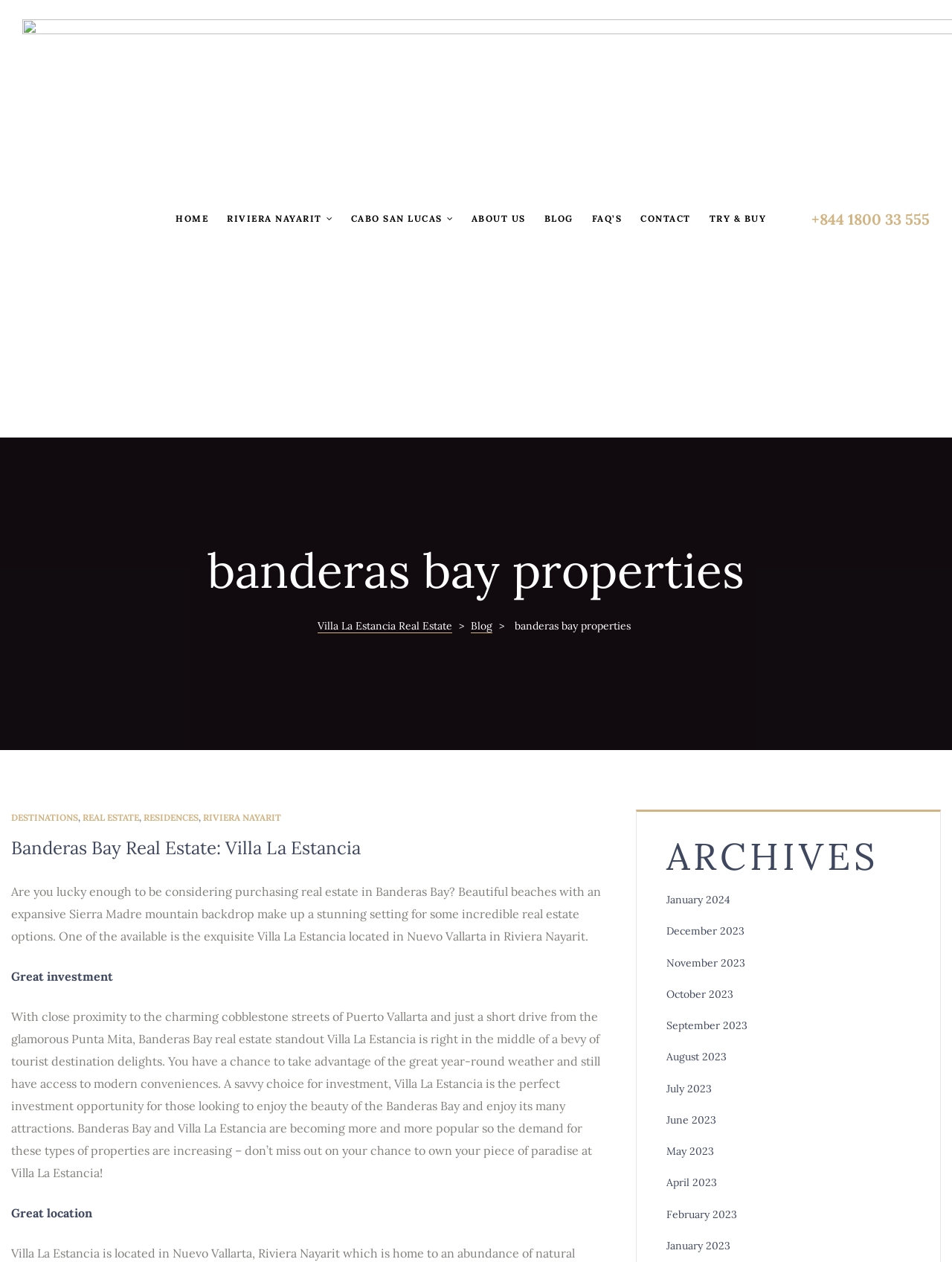With reference to the screenshot, provide a detailed response to the question below:
What type of properties are featured on this website?

Based on the webpage content, it appears that the website is focused on showcasing real estate properties, specifically in Banderas Bay and Riviera Nayarit. The presence of links such as 'RIVIERA NAYARIT' and 'REAL ESTATE' suggests that the website is dedicated to providing information about properties in these regions.